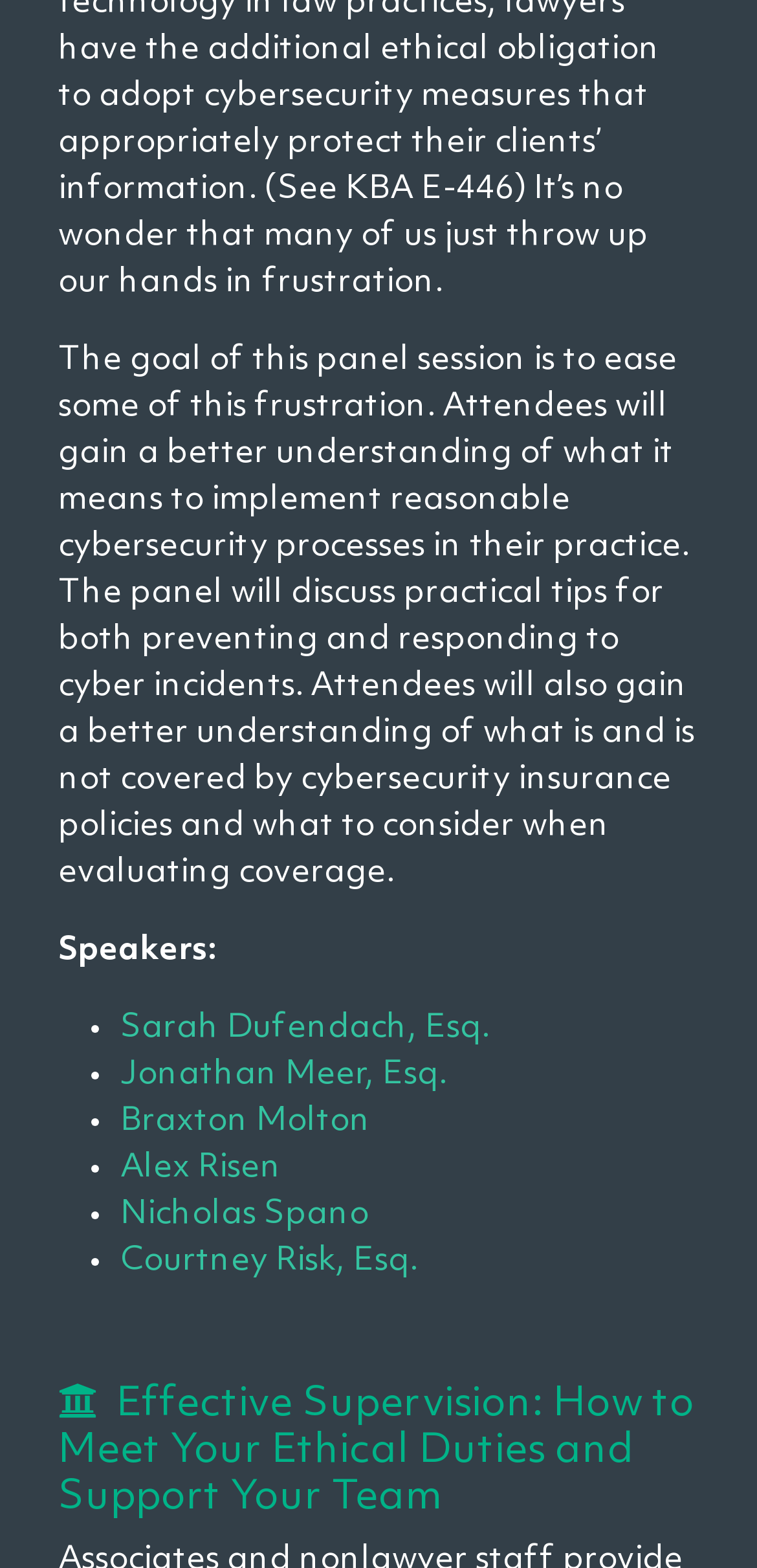Identify the bounding box for the UI element specified in this description: "Alex Risen". The coordinates must be four float numbers between 0 and 1, formatted as [left, top, right, bottom].

[0.159, 0.734, 0.372, 0.755]